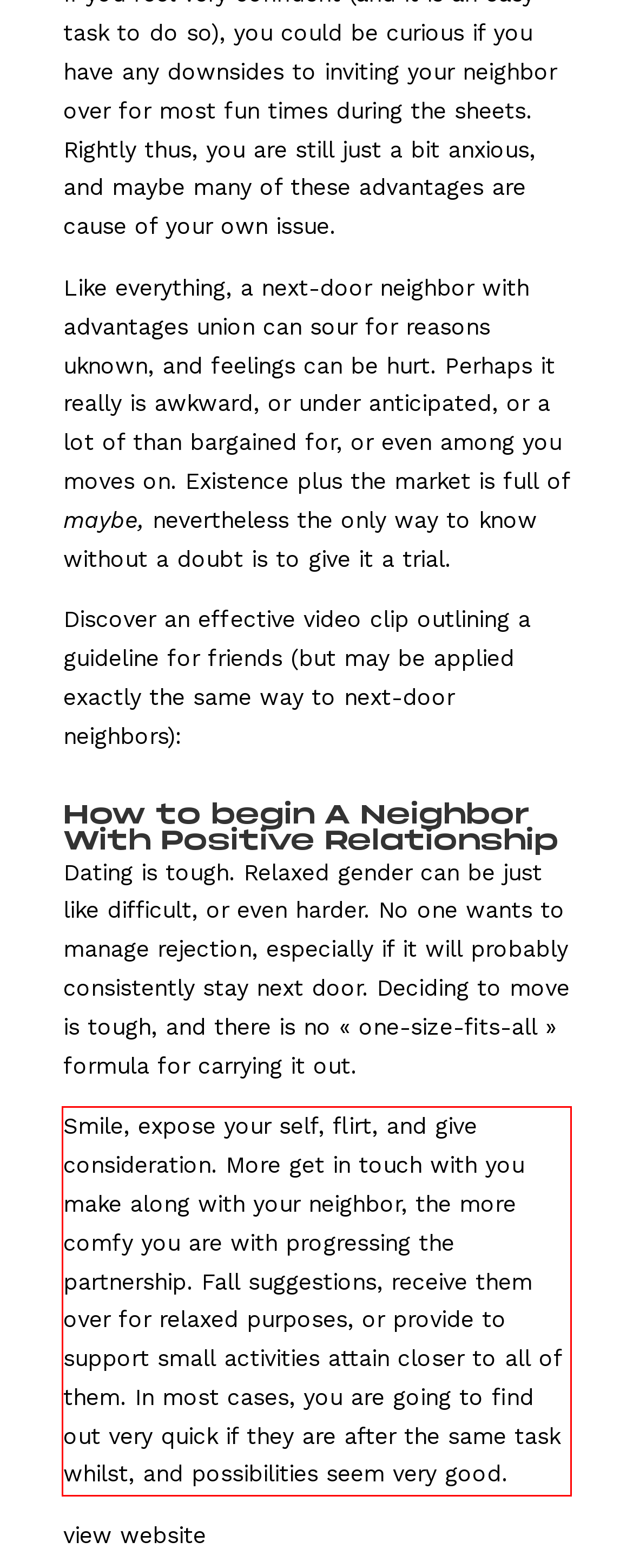Examine the screenshot of the webpage, locate the red bounding box, and perform OCR to extract the text contained within it.

Smile, expose your self, flirt, and give consideration. More get in touch with you make along with your neighbor, the more comfy you are with progressing the partnership. Fall suggestions, receive them over for relaxed purposes, or provide to support small activities attain closer to all of them. In most cases, you are going to find out very quick if they are after the same task whilst, and possibilities seem very good.